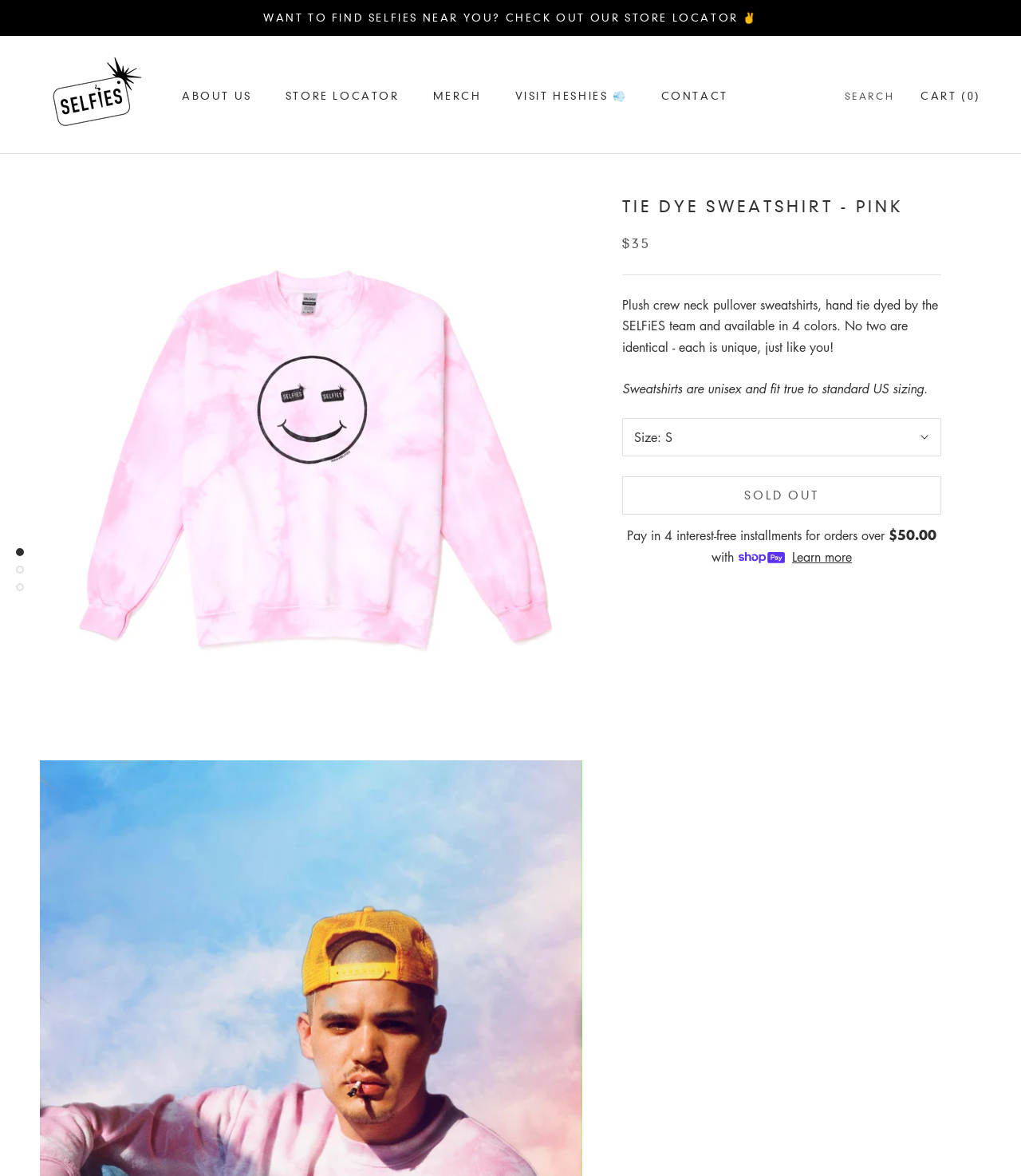Find the bounding box coordinates of the element I should click to carry out the following instruction: "Check out the store locator".

[0.28, 0.076, 0.391, 0.087]